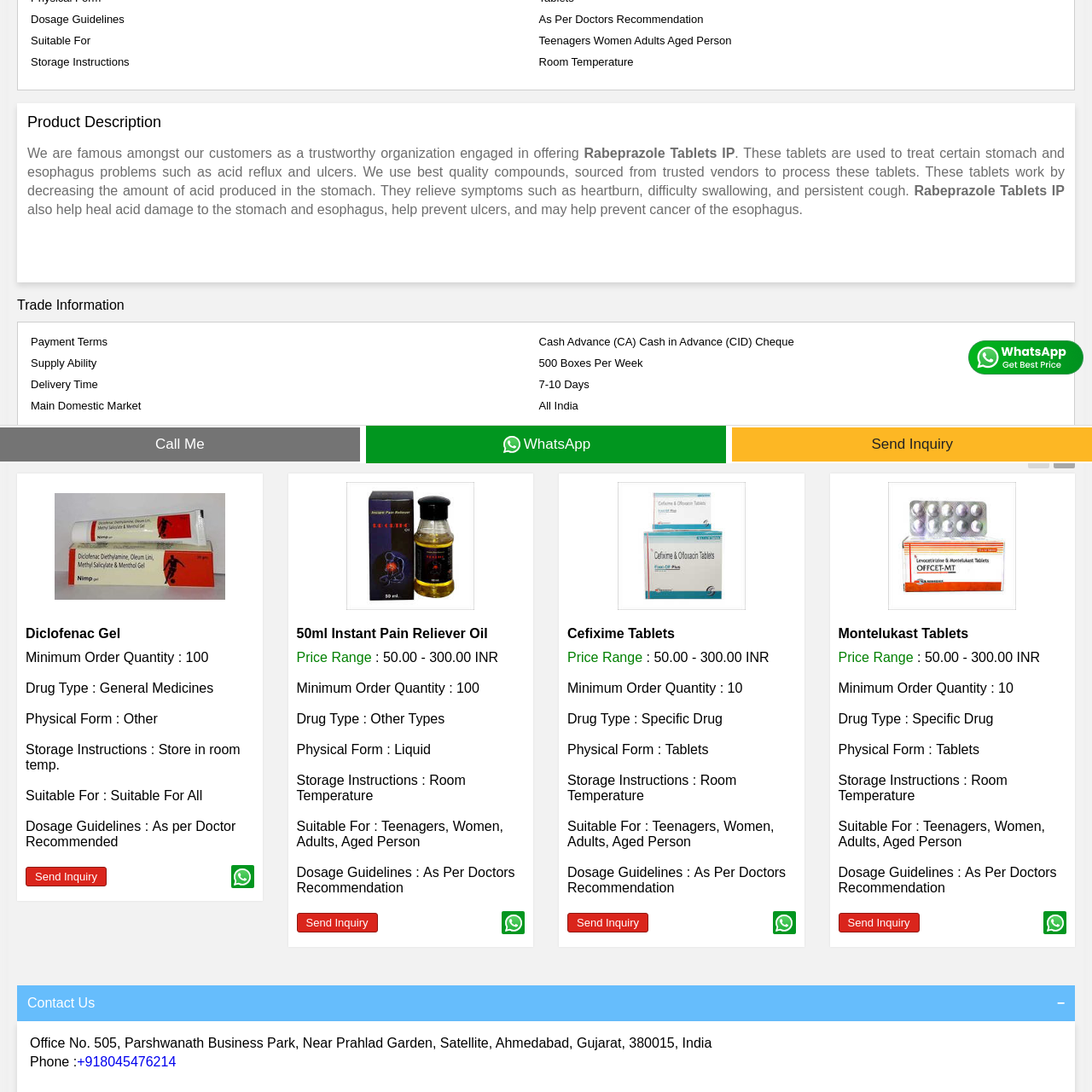Examine the area surrounded by the red box and describe it in detail.

This image features an icon representing "Diclofenac Gel," a topical medication often used to relieve pain and reduce inflammation. The visual conveys the product's pharmaceutical nature, suggesting its application in a clinical or therapeutic context. Positioned prominently on the webpage among other medical products, it serves to highlight the availability of Diclofenac Gel as part of a wider range of medications. The inclusion of such icons aids in quickly identifying product categories for users seeking relief from pain or inflammatory conditions.